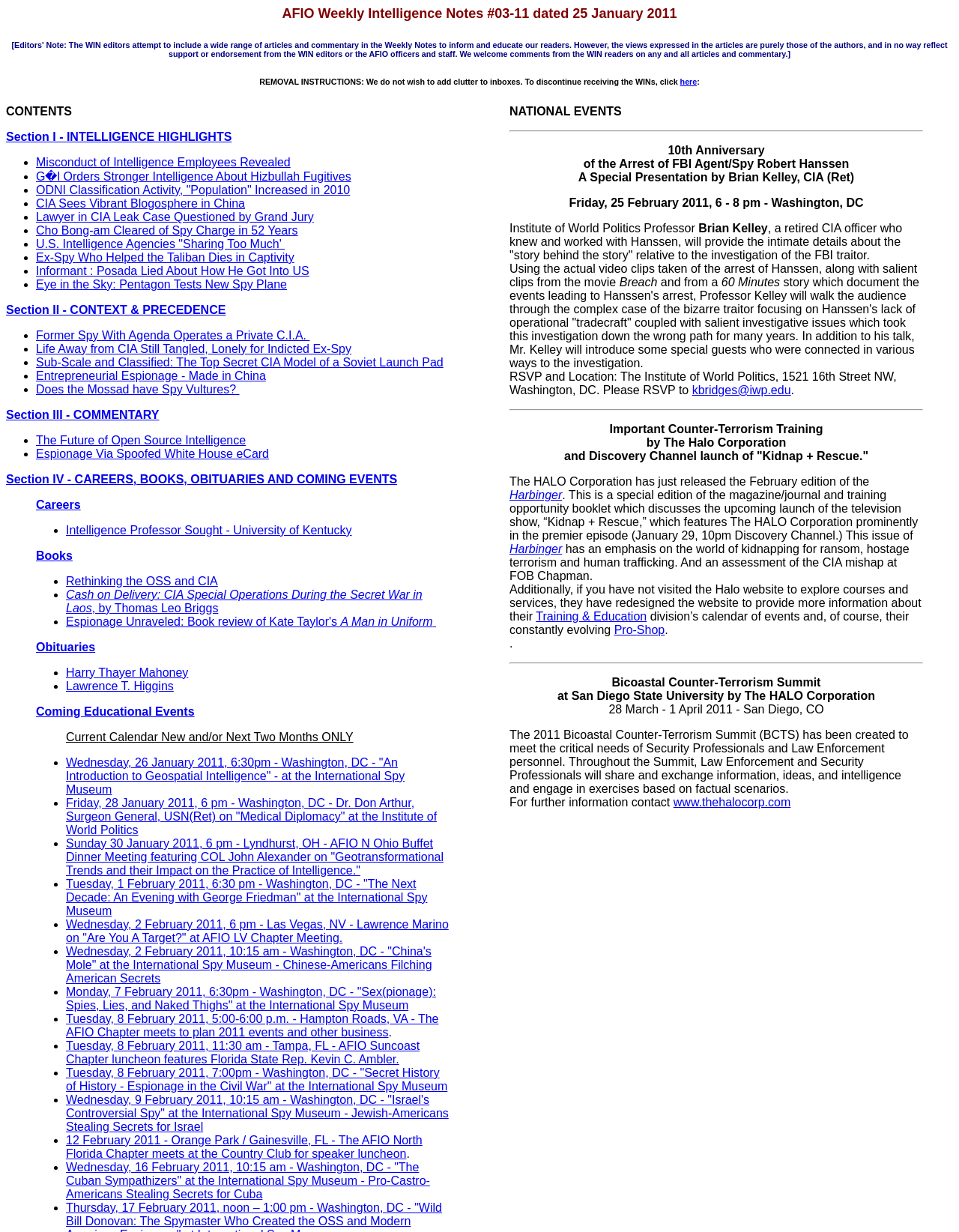Identify the bounding box coordinates of the clickable section necessary to follow the following instruction: "Read 'The Future of Open Source Intelligence'". The coordinates should be presented as four float numbers from 0 to 1, i.e., [left, top, right, bottom].

[0.038, 0.352, 0.256, 0.362]